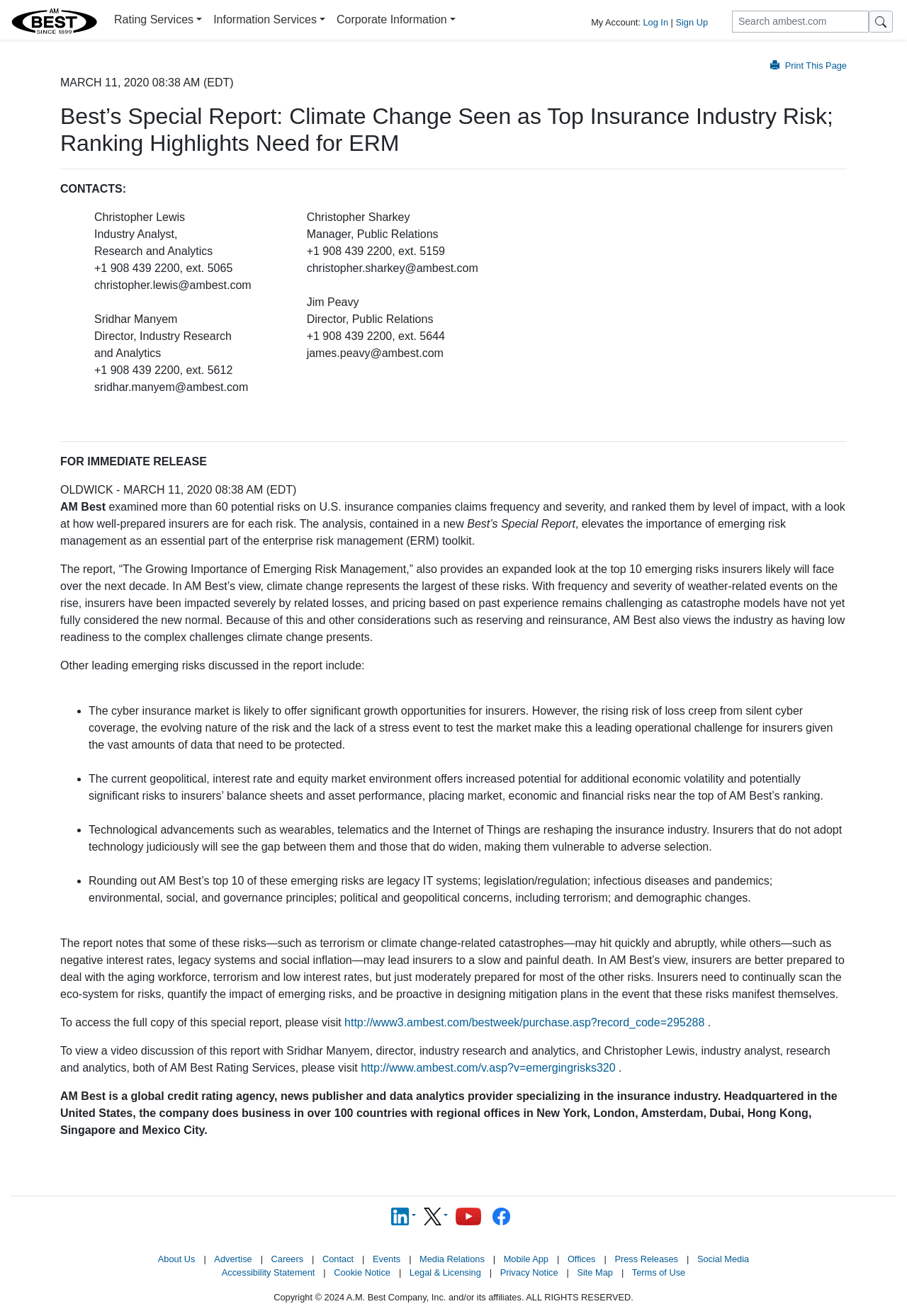Indicate the bounding box coordinates of the clickable region to achieve the following instruction: "Search on ambest.com."

[0.799, 0.008, 0.988, 0.024]